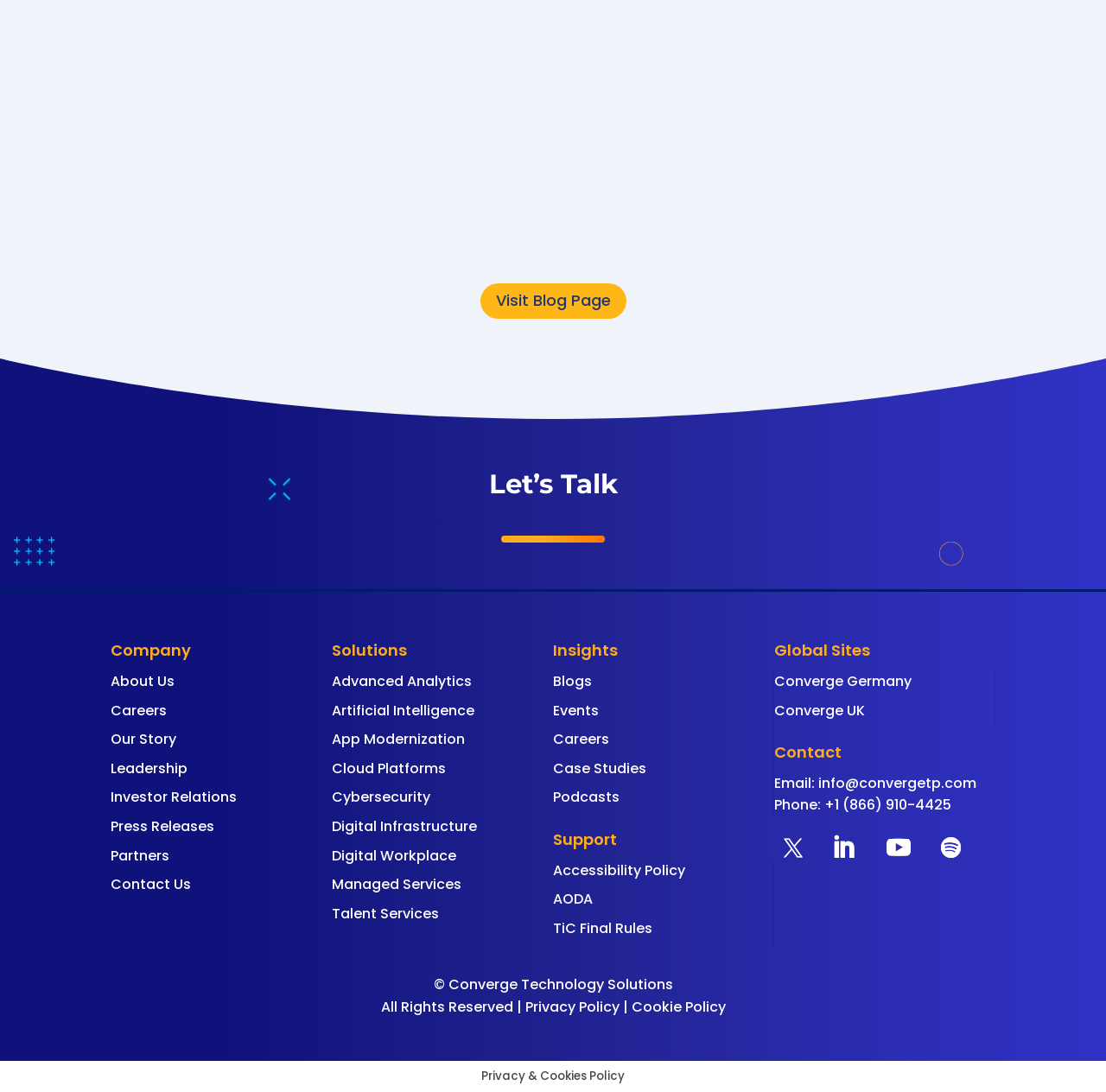Identify the bounding box coordinates of the part that should be clicked to carry out this instruction: "Download the PDF version of the cybersecurity threat report".

[0.115, 0.202, 0.884, 0.221]